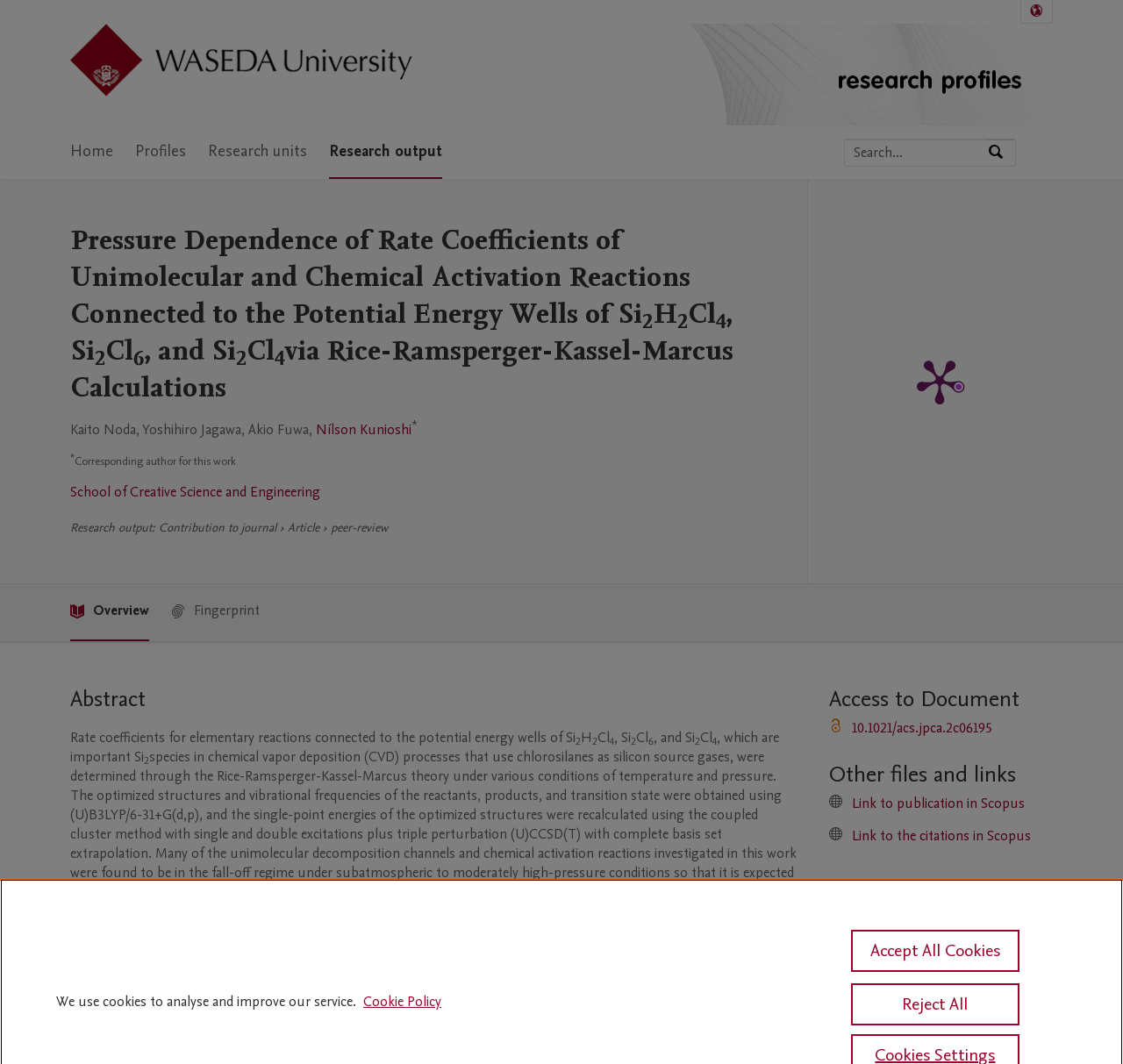Given the element description: "Waseda University Home", predict the bounding box coordinates of this UI element. The coordinates must be four float numbers between 0 and 1, given as [left, top, right, bottom].

[0.062, 0.022, 0.367, 0.096]